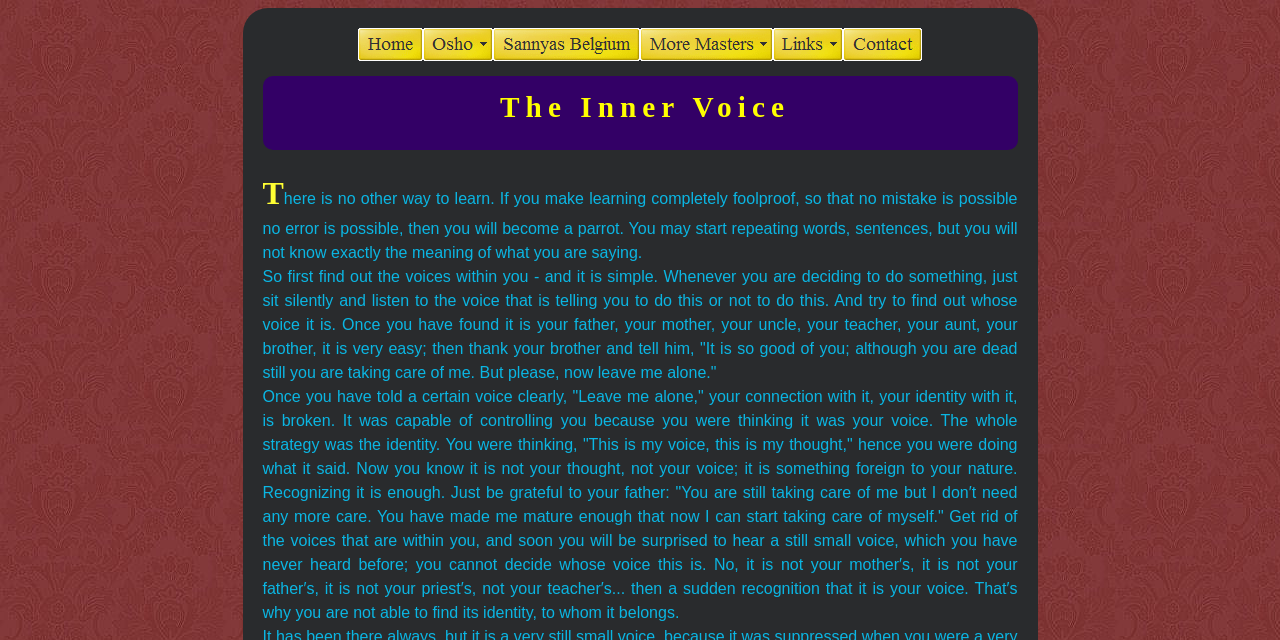Please extract and provide the main headline of the webpage.

The Inner Voice